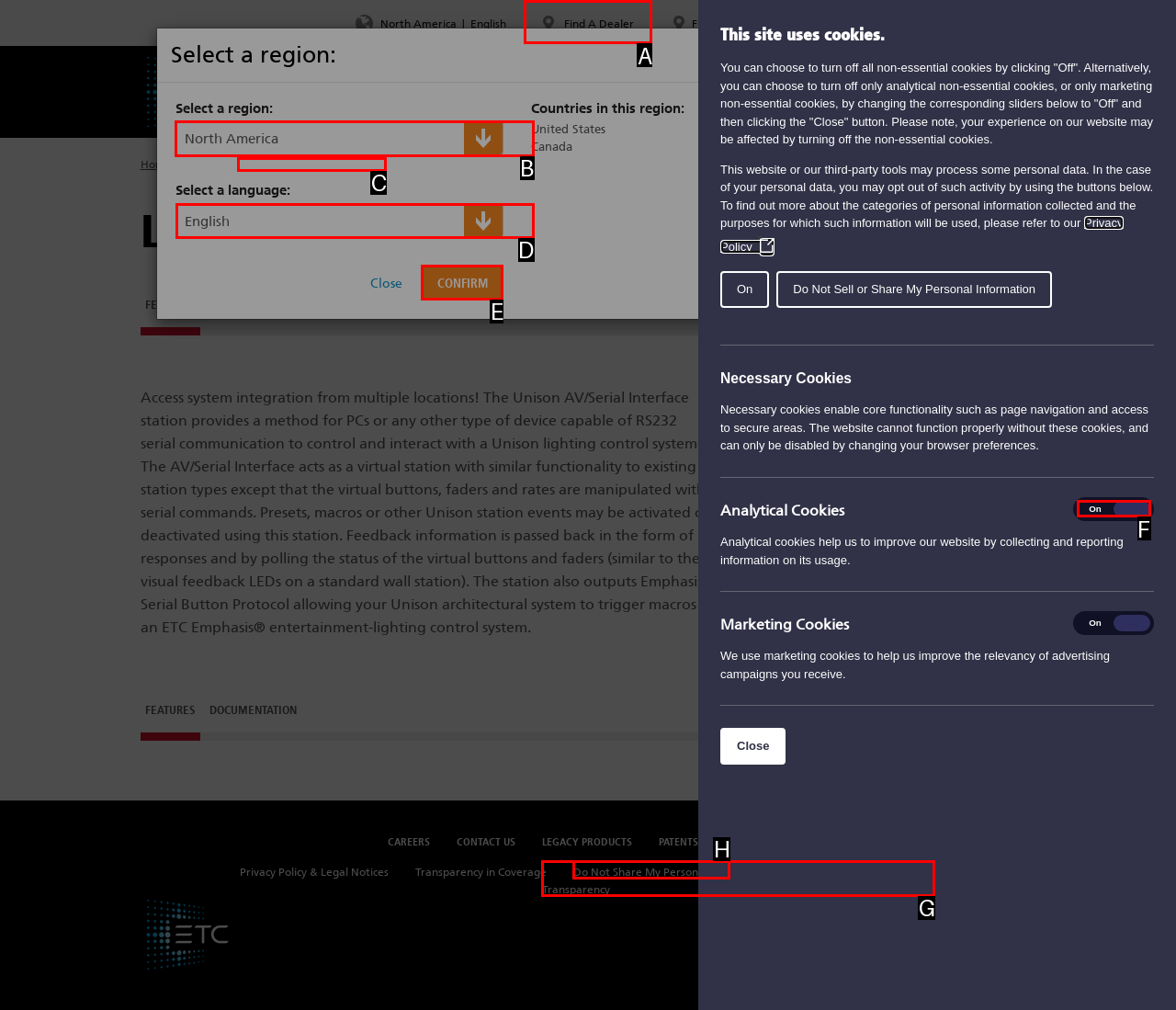Find the correct option to complete this instruction: Read more about the author. Reply with the corresponding letter.

None